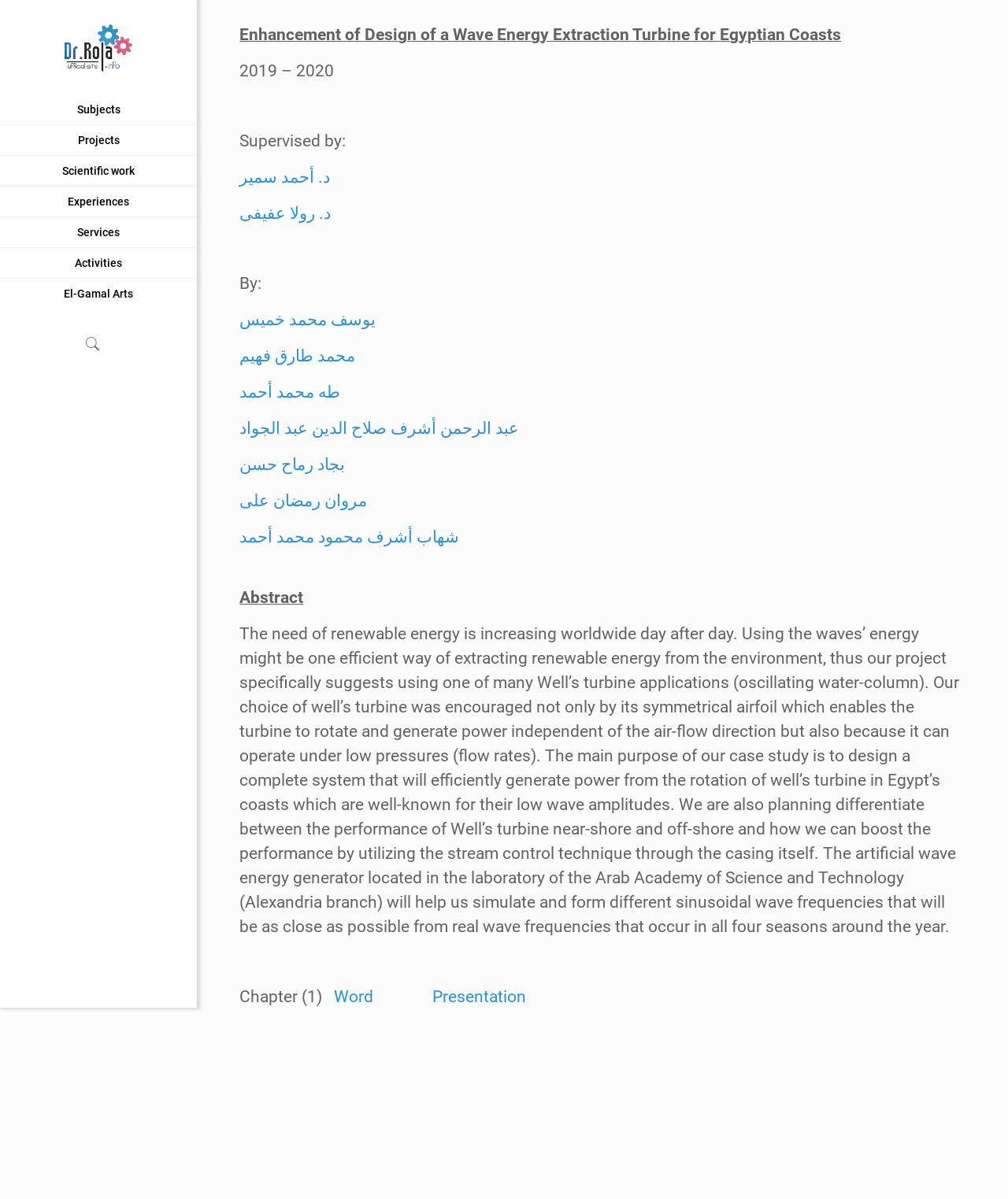Bounding box coordinates must be specified in the format (top-left x, top-left y, bottom-right x, bottom-right y). All values should be floating point numbers between 0 and 1. What are the bounding box coordinates of the UI element described as: طه محمد أحمد

[0.238, 0.324, 0.338, 0.334]